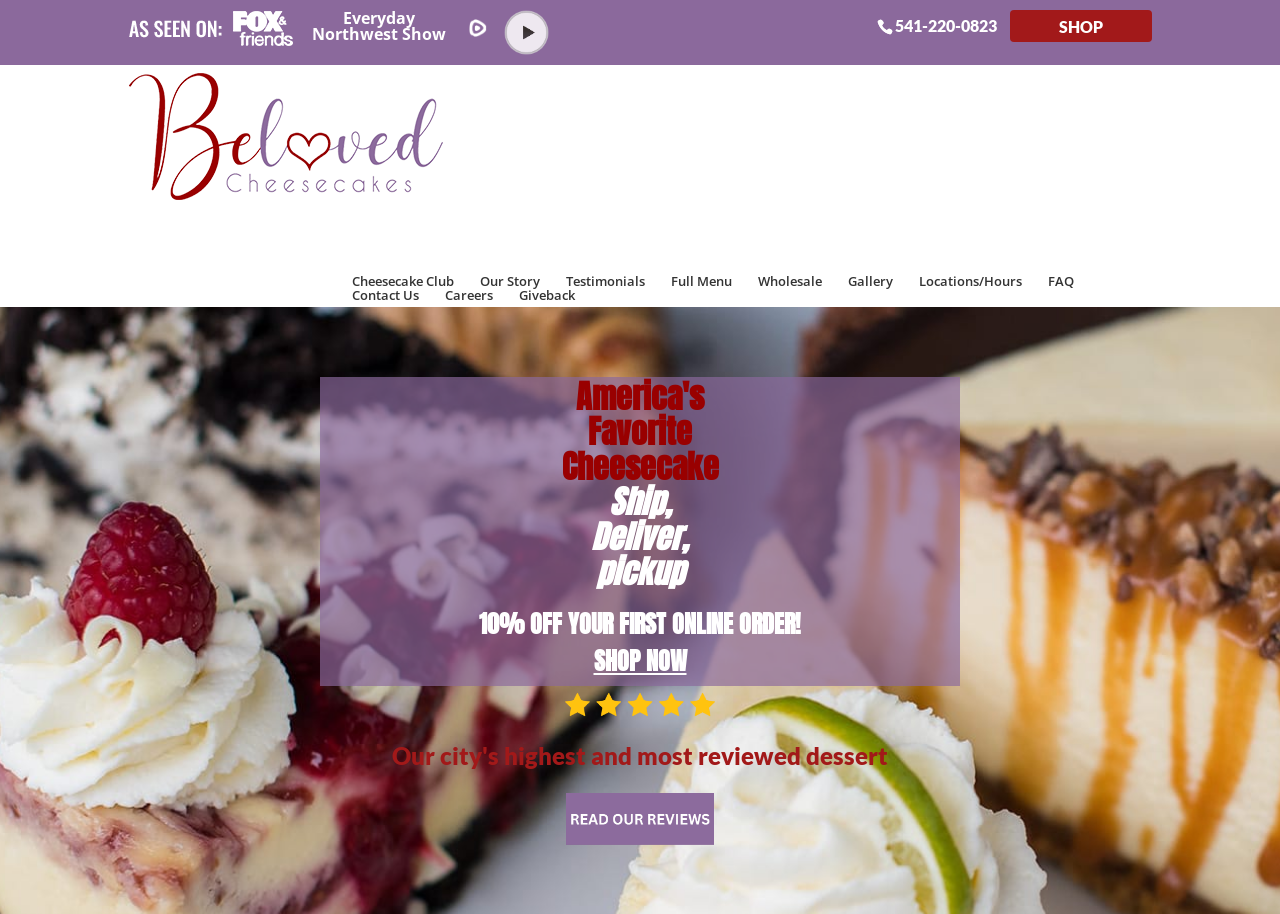Explain the features and main sections of the webpage comprehensively.

This webpage is about a cheesecake delivery service. At the top left, there is an image with the text "As Seen on Fox and Friends". Next to it, there are links to "Everyday Northwest Show" and a phone number. On the top right, there is a link to "SHOP" and another link with a phone number.

Below these links, there is a section with a heading that reads "America's Favorite Cheesecake Ship, Deliver, pickup" in multiple lines. Below this heading, there is a promotional message "10% OFF YOUR FIRST ONLINE ORDER!" and a call-to-action button "SHOP NOW" that links to the shop page.

On the left side of the page, there is a link to "Beloved Cheesecakes" with an accompanying image. Below it, there are multiple links to different sections of the website, including "Cheesecake Club", "Our Story", "Testimonials", "Full Menu", "Wholesale", "Gallery", "Locations/Hours", "FAQ", "Contact Us", "Careers", and "Giveback".

At the bottom of the page, there is a search bar that spans the entire width of the page. Below it, there is an image with the text "READ OUR REVIEWS 3" that links to the reviews page.